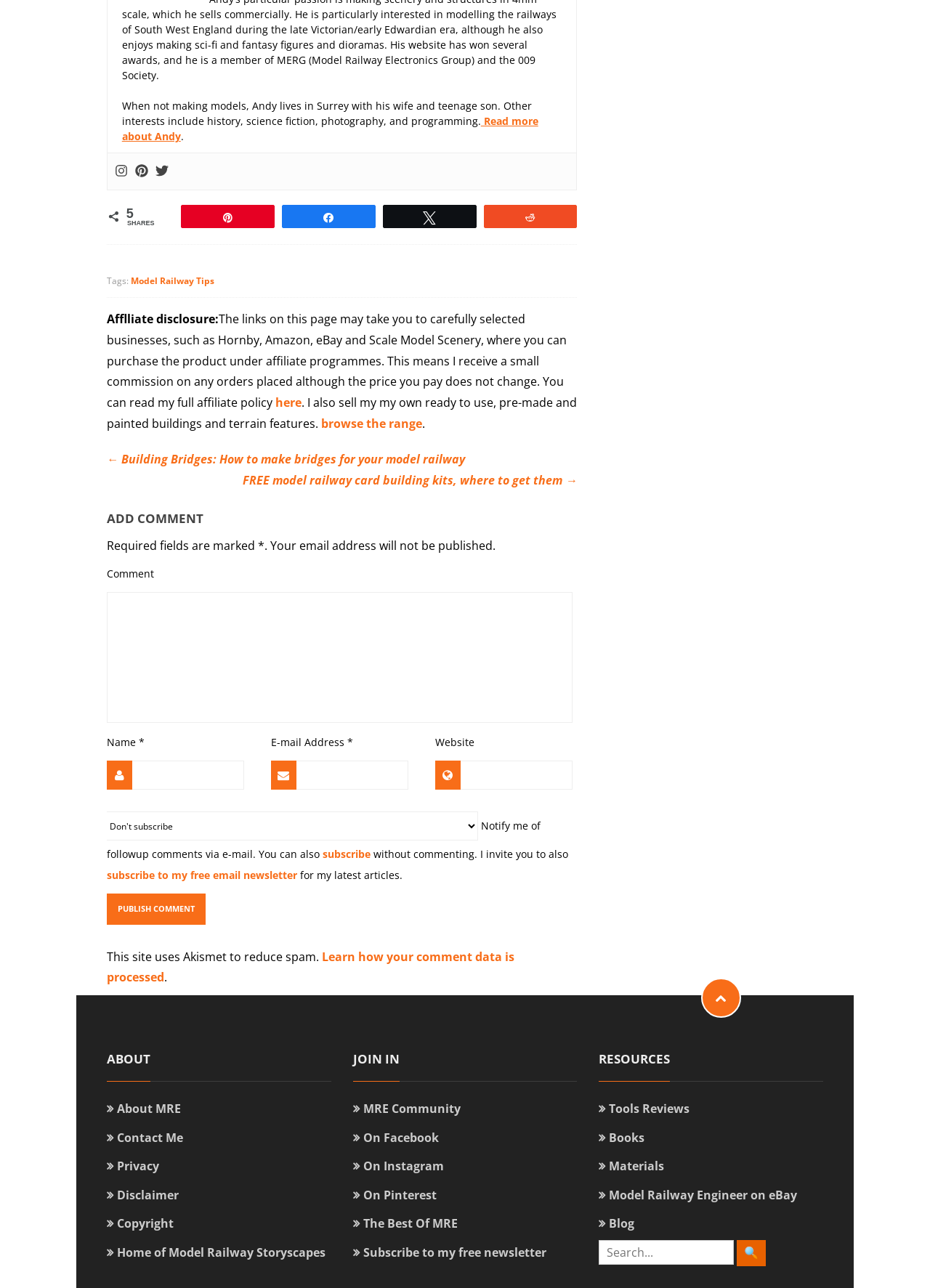Show the bounding box coordinates for the element that needs to be clicked to execute the following instruction: "Subscribe to the free email newsletter". Provide the coordinates in the form of four float numbers between 0 and 1, i.e., [left, top, right, bottom].

[0.115, 0.674, 0.319, 0.685]